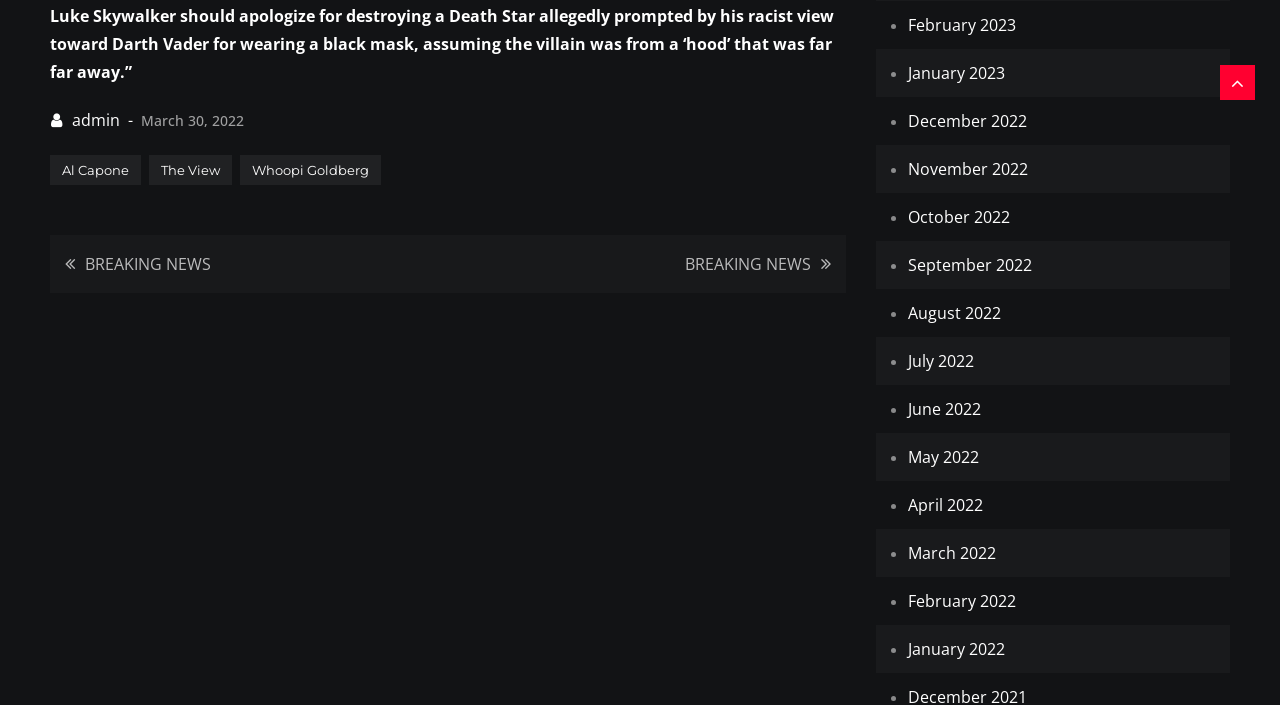Answer briefly with one word or phrase:
What is the date of the current post?

March 30, 2022